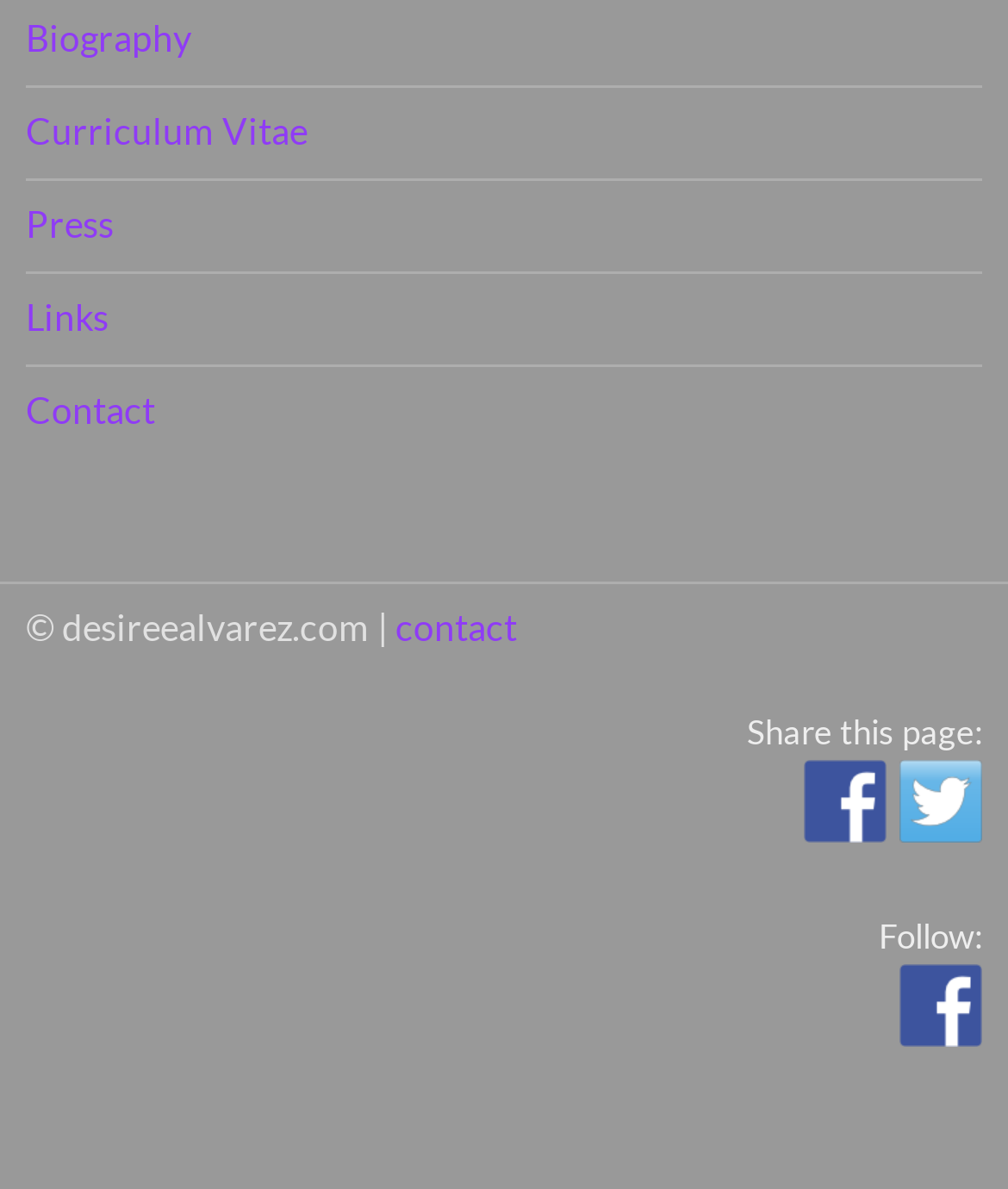Provide a one-word or short-phrase response to the question:
What is the last item in the 'Follow' section?

Facebook